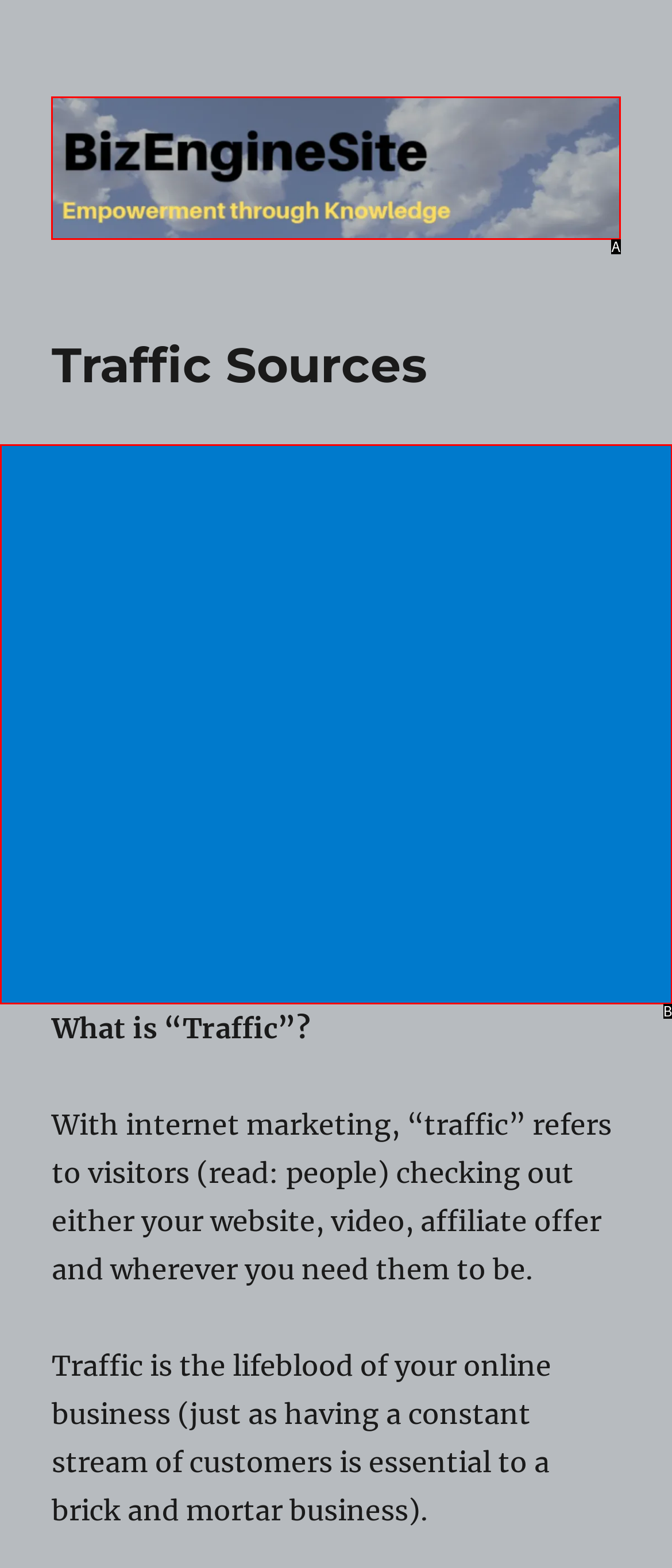Tell me the letter of the HTML element that best matches the description: alt="BizEngineSite" from the provided options.

A